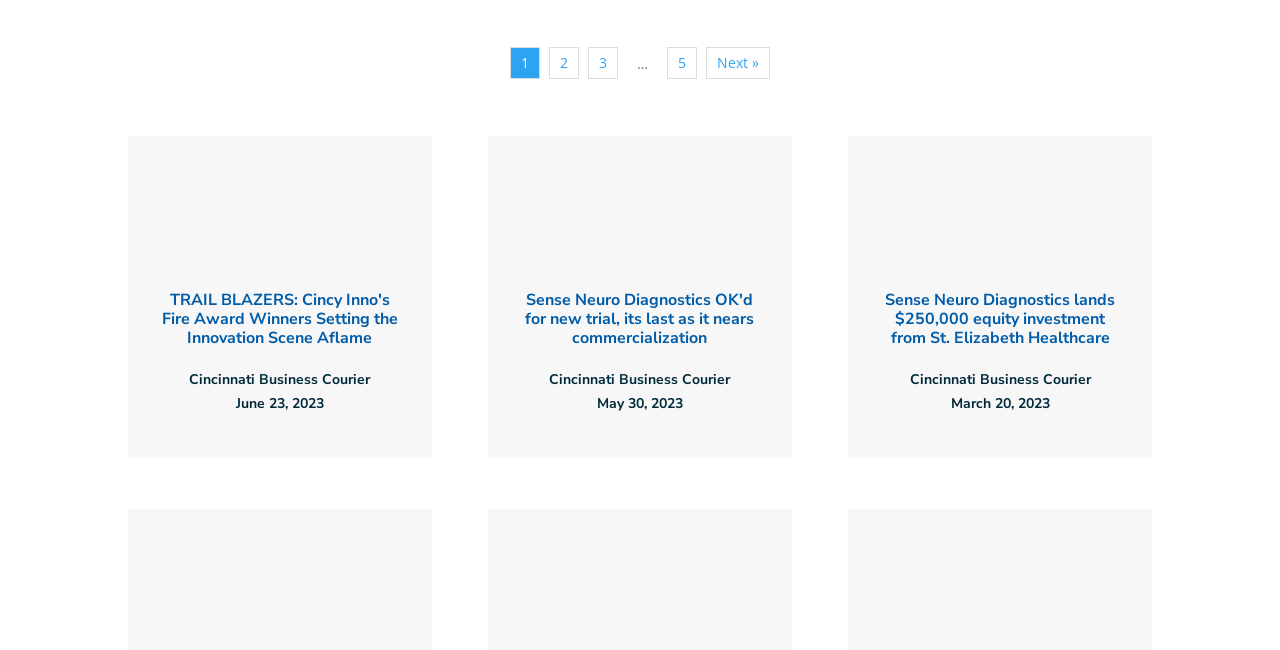Using the format (top-left x, top-left y, bottom-right x, bottom-right y), and given the element description, identify the bounding box coordinates within the screenshot: 5

[0.521, 0.072, 0.545, 0.121]